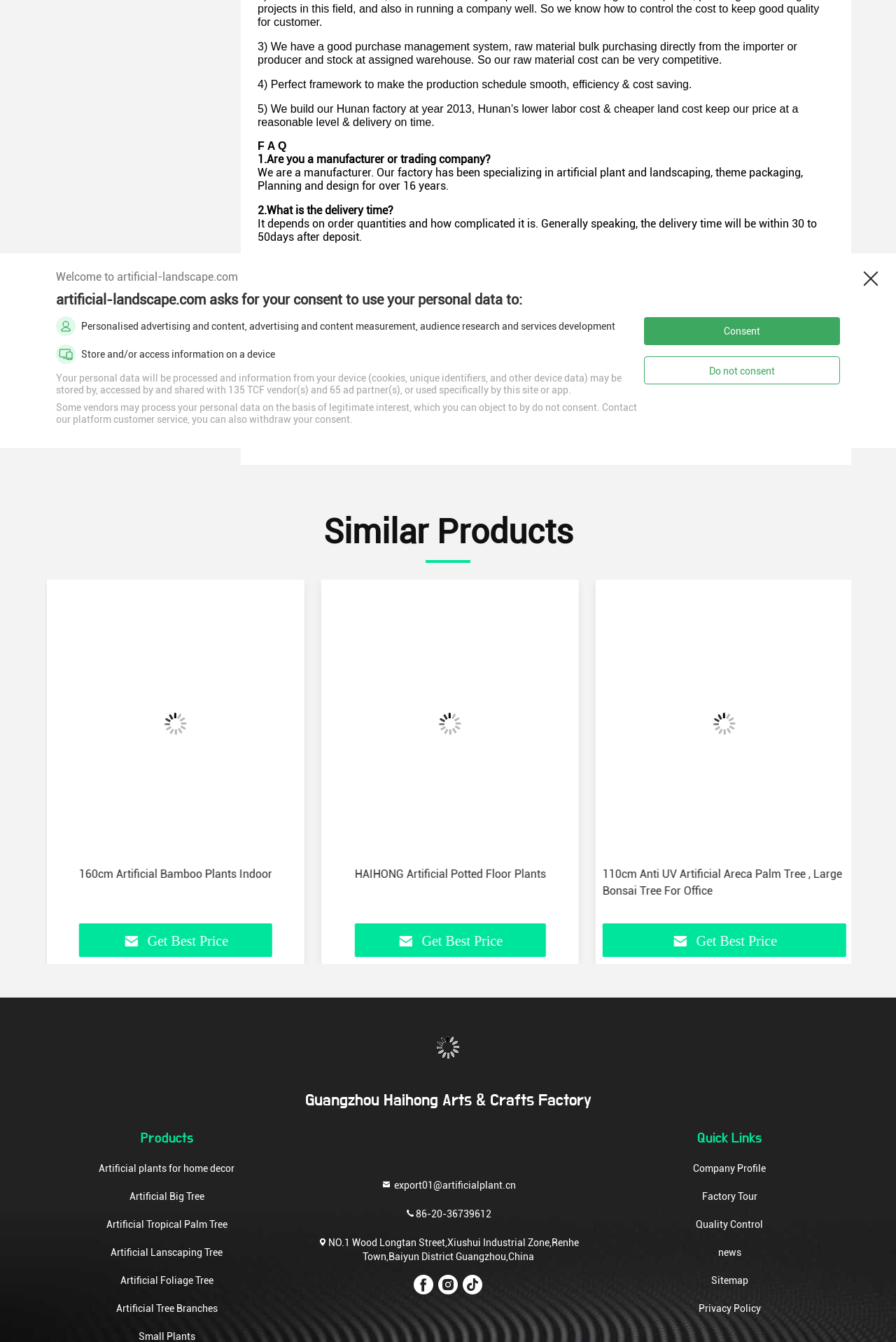What is the company's name?
Based on the screenshot, give a detailed explanation to answer the question.

I found the company's name by looking at the link at the bottom of the webpage, which says 'Guangzhou Haihong Arts & Crafts Factory'.